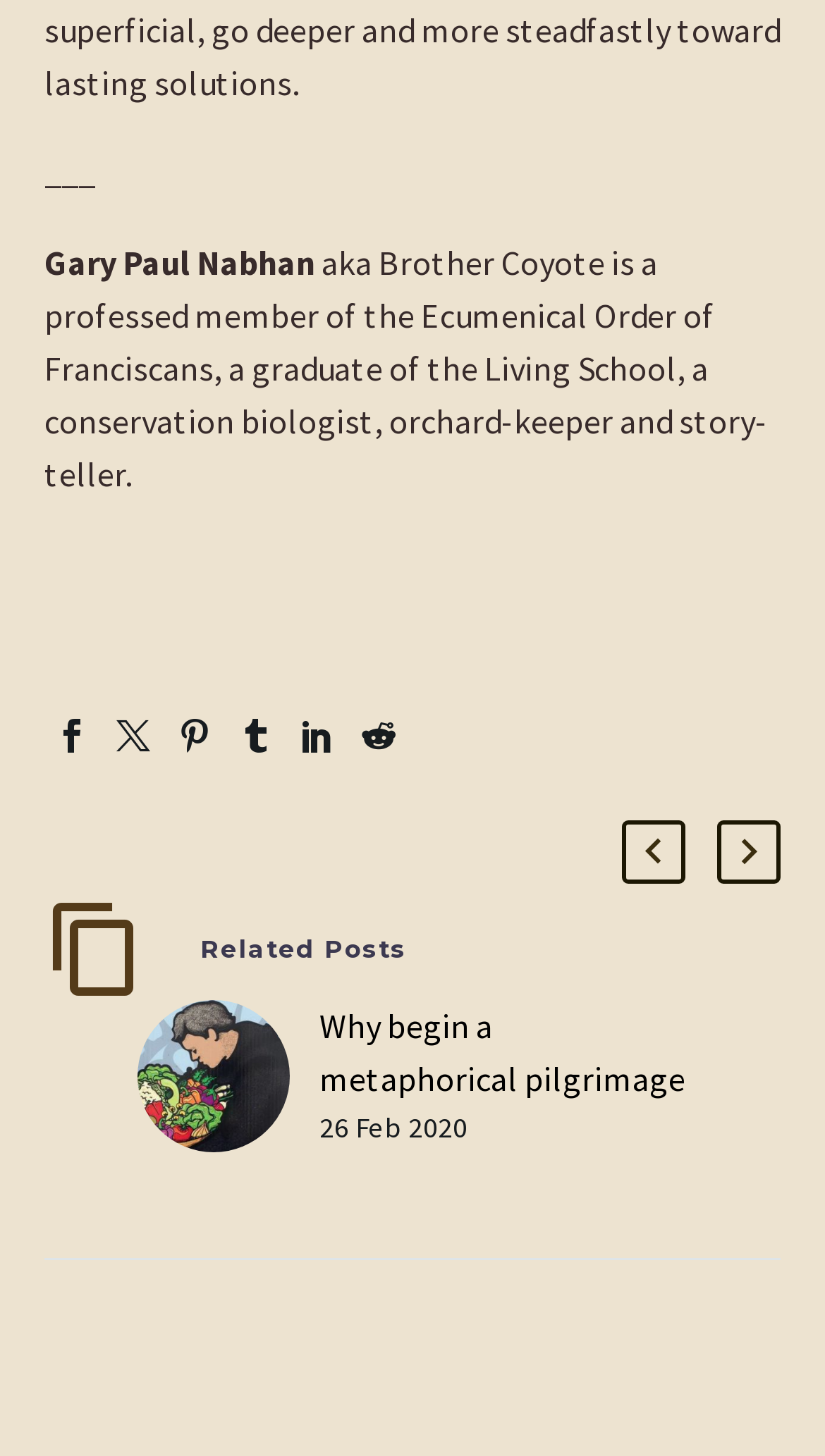Identify the bounding box coordinates of the HTML element based on this description: "title="Reddit"".

[0.438, 0.493, 0.479, 0.516]